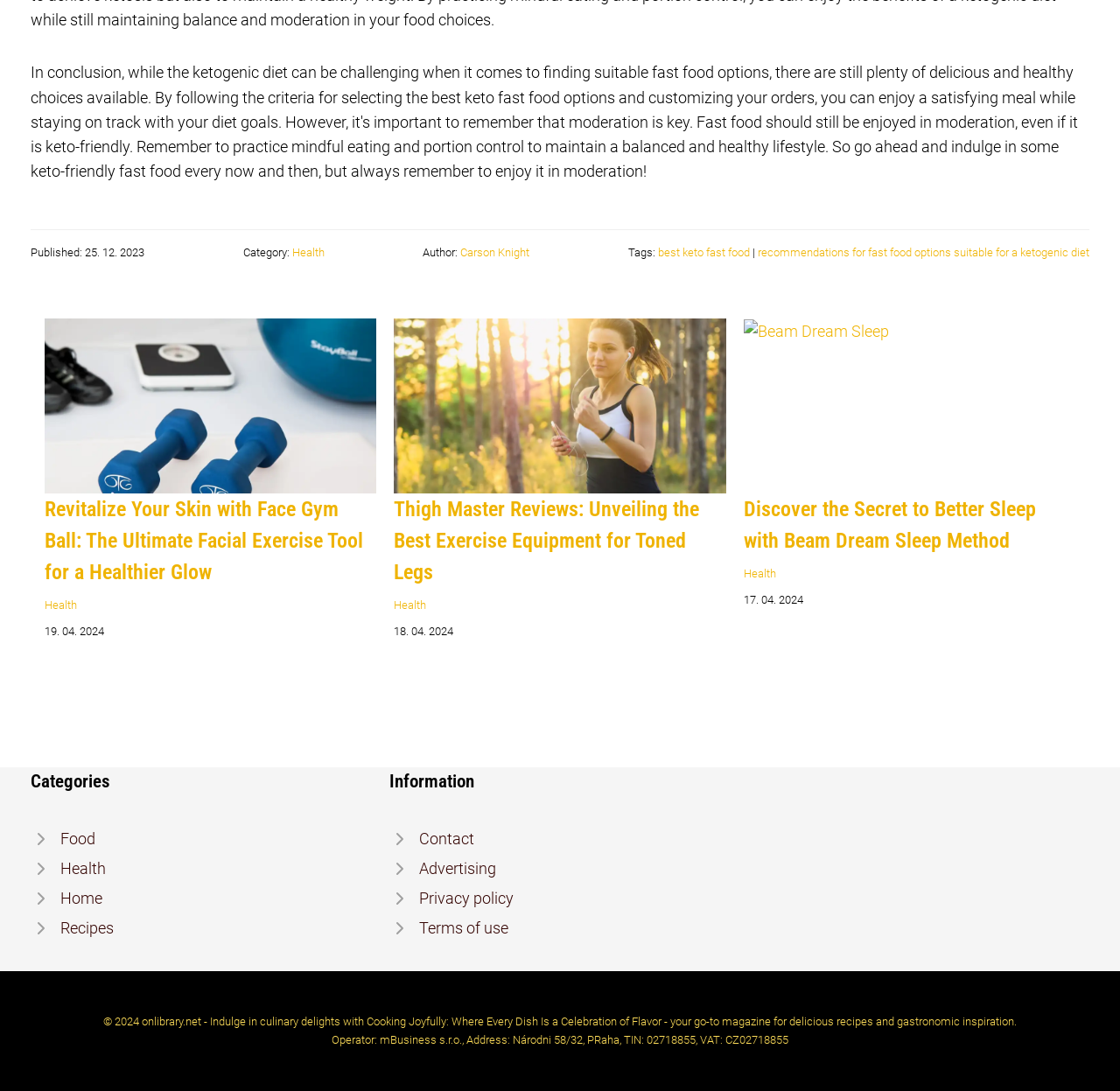Identify the bounding box for the element characterized by the following description: "Vacant! Or very nearly so...".

None